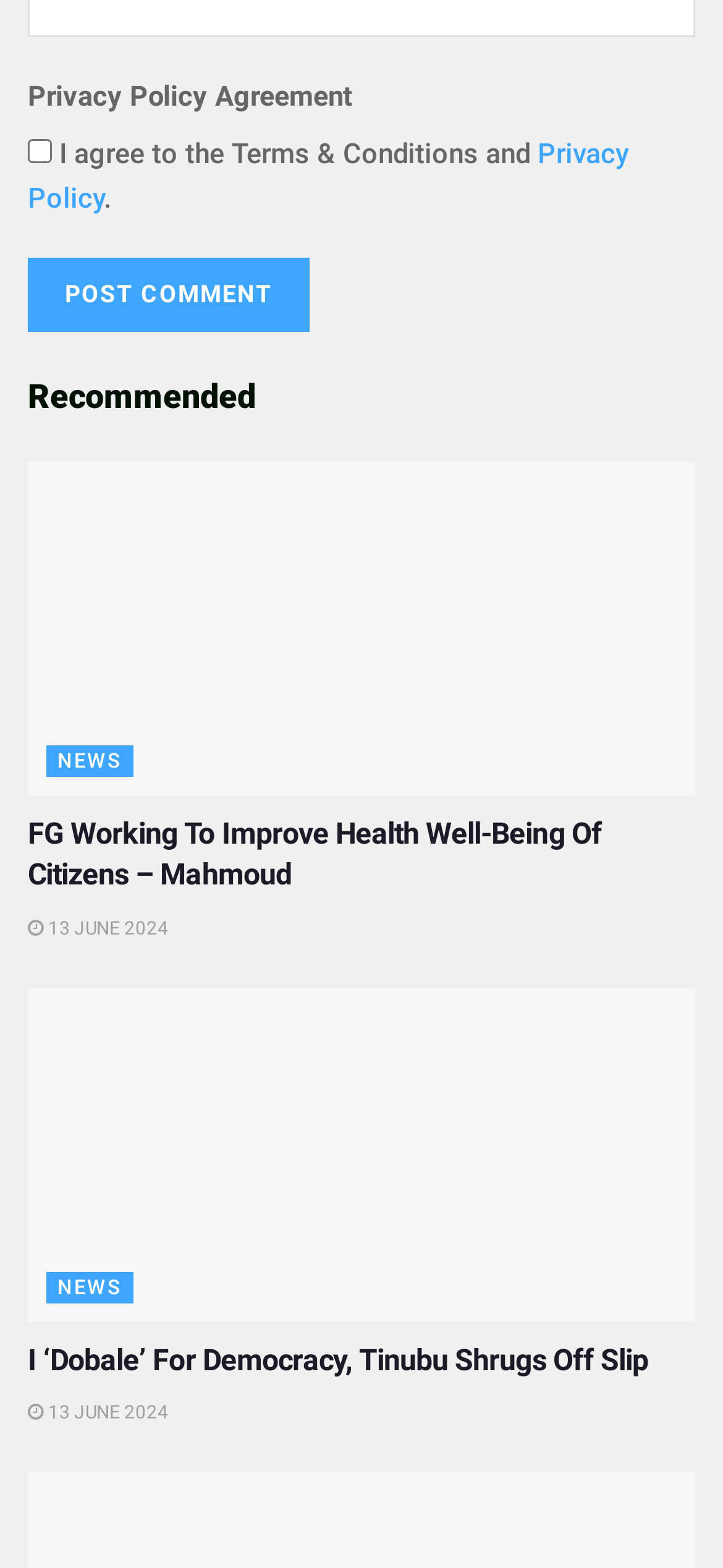Use a single word or phrase to respond to the question:
How many news articles are displayed?

2